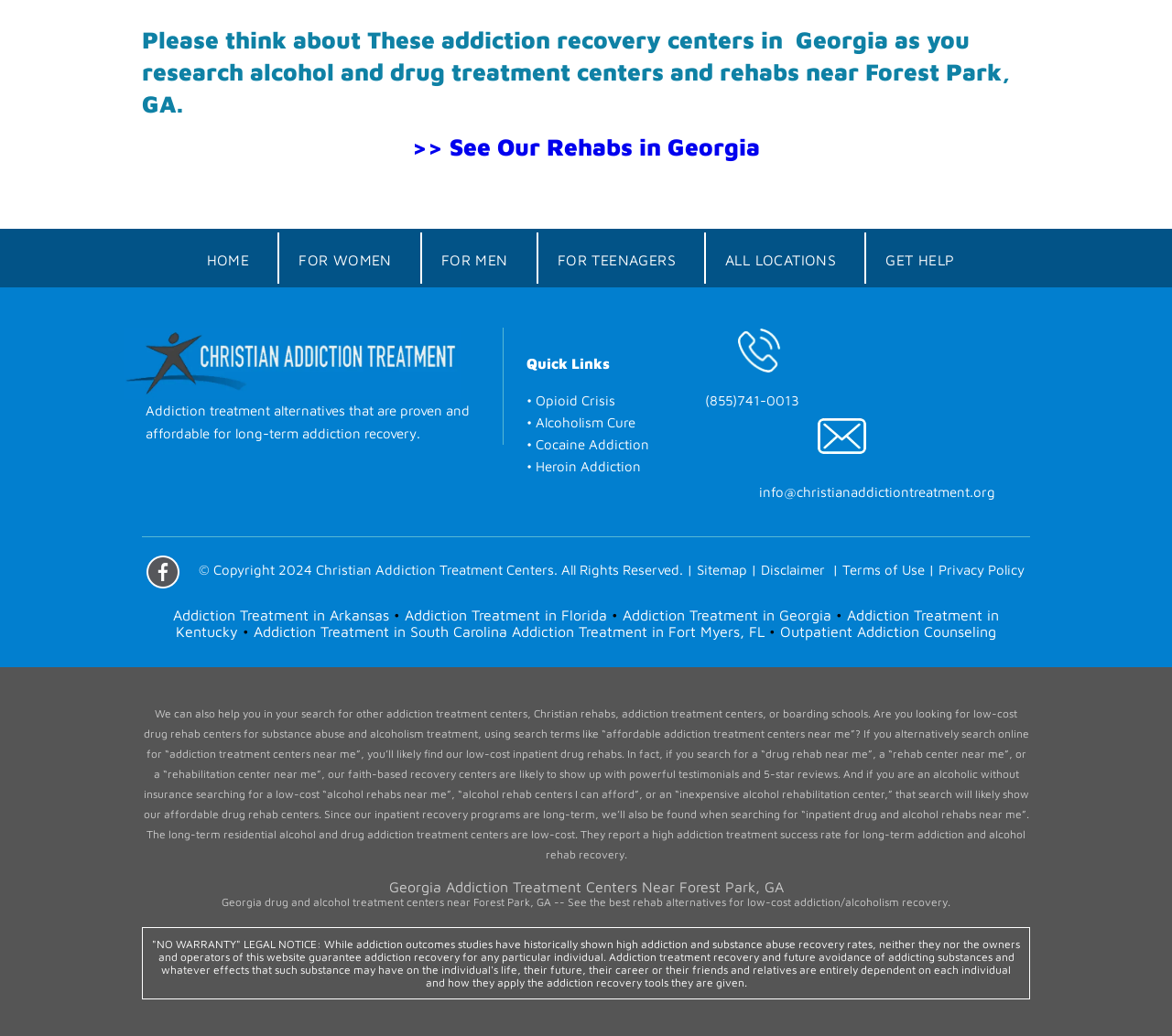Can you show the bounding box coordinates of the region to click on to complete the task described in the instruction: "Click on 'HOME'"?

[0.176, 0.241, 0.213, 0.26]